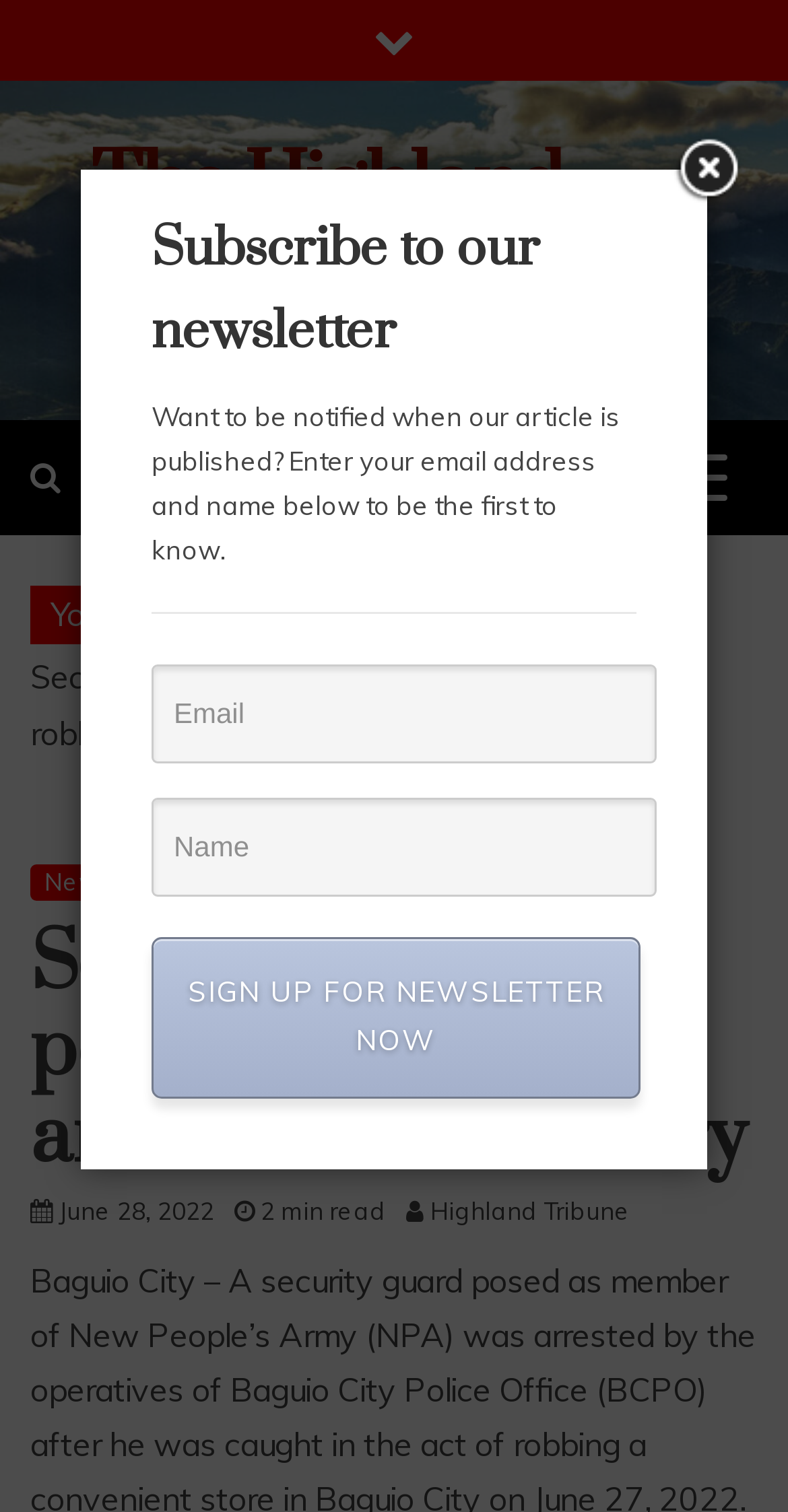Please reply to the following question using a single word or phrase: 
What is the name of the news organization?

The Highland Tribune